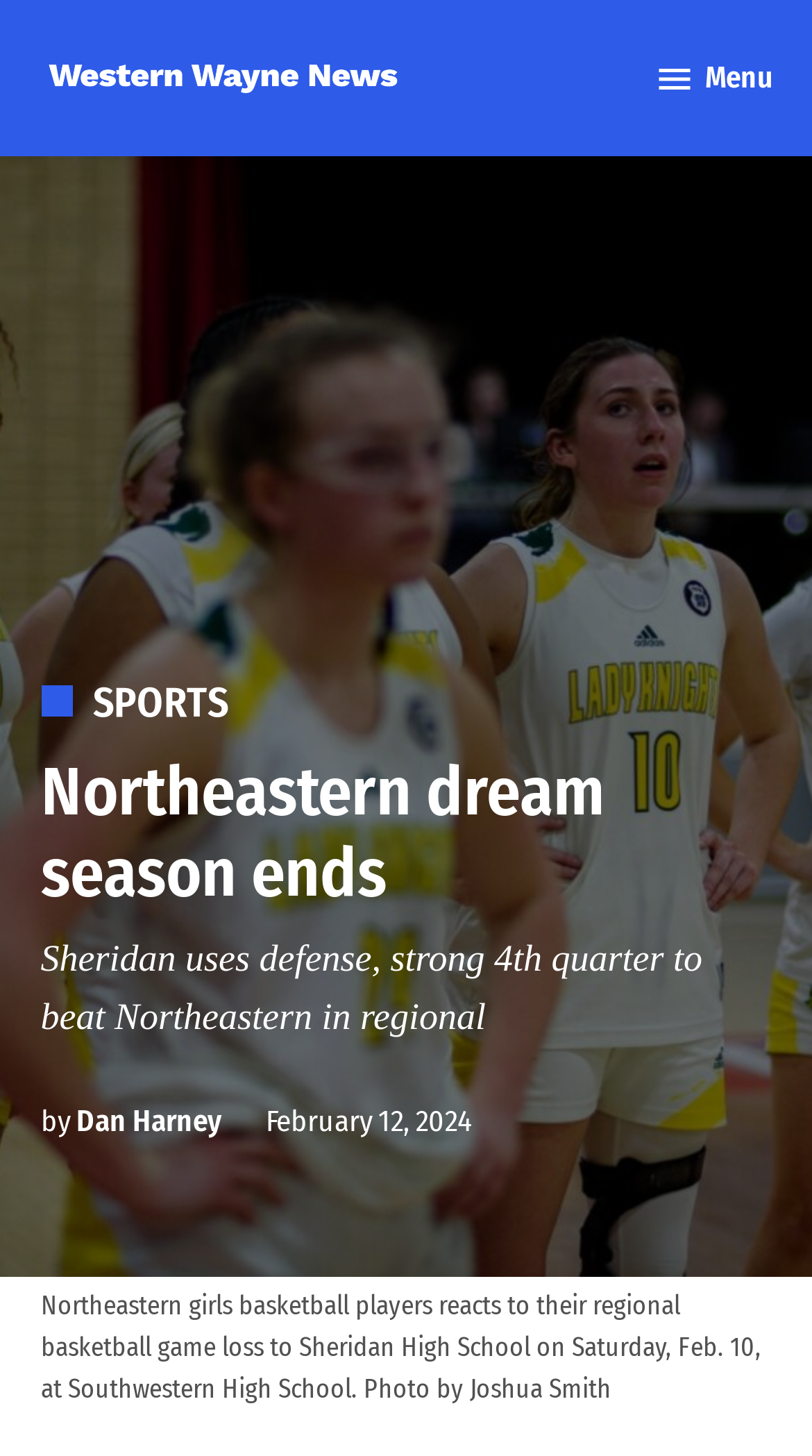Who took the photo of the Northeastern girls basketball players?
Using the visual information from the image, give a one-word or short-phrase answer.

Joshua Smith